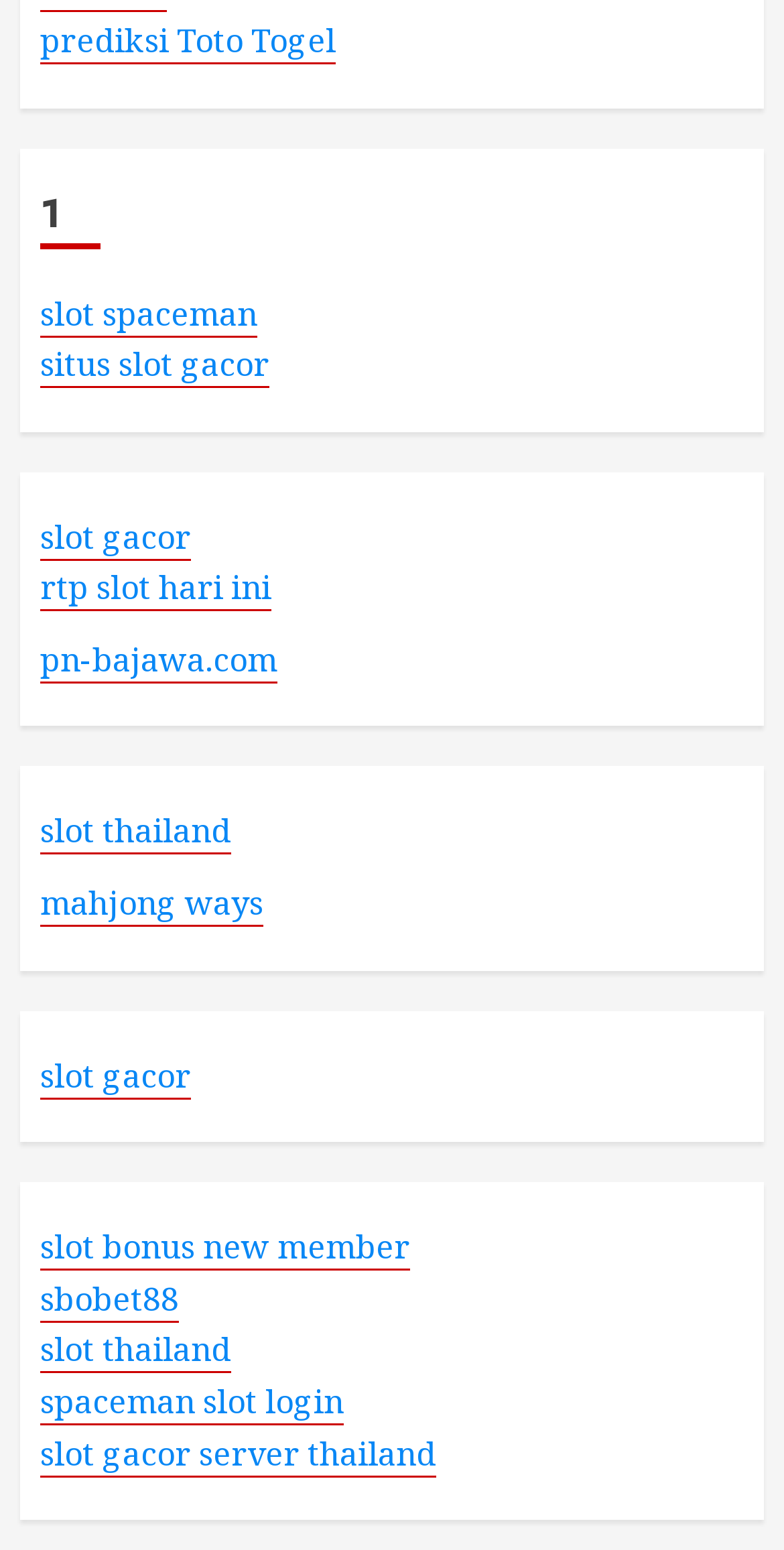From the element description pn-bajawa.com, predict the bounding box coordinates of the UI element. The coordinates must be specified in the format (top-left x, top-left y, bottom-right x, bottom-right y) and should be within the 0 to 1 range.

[0.051, 0.411, 0.354, 0.441]